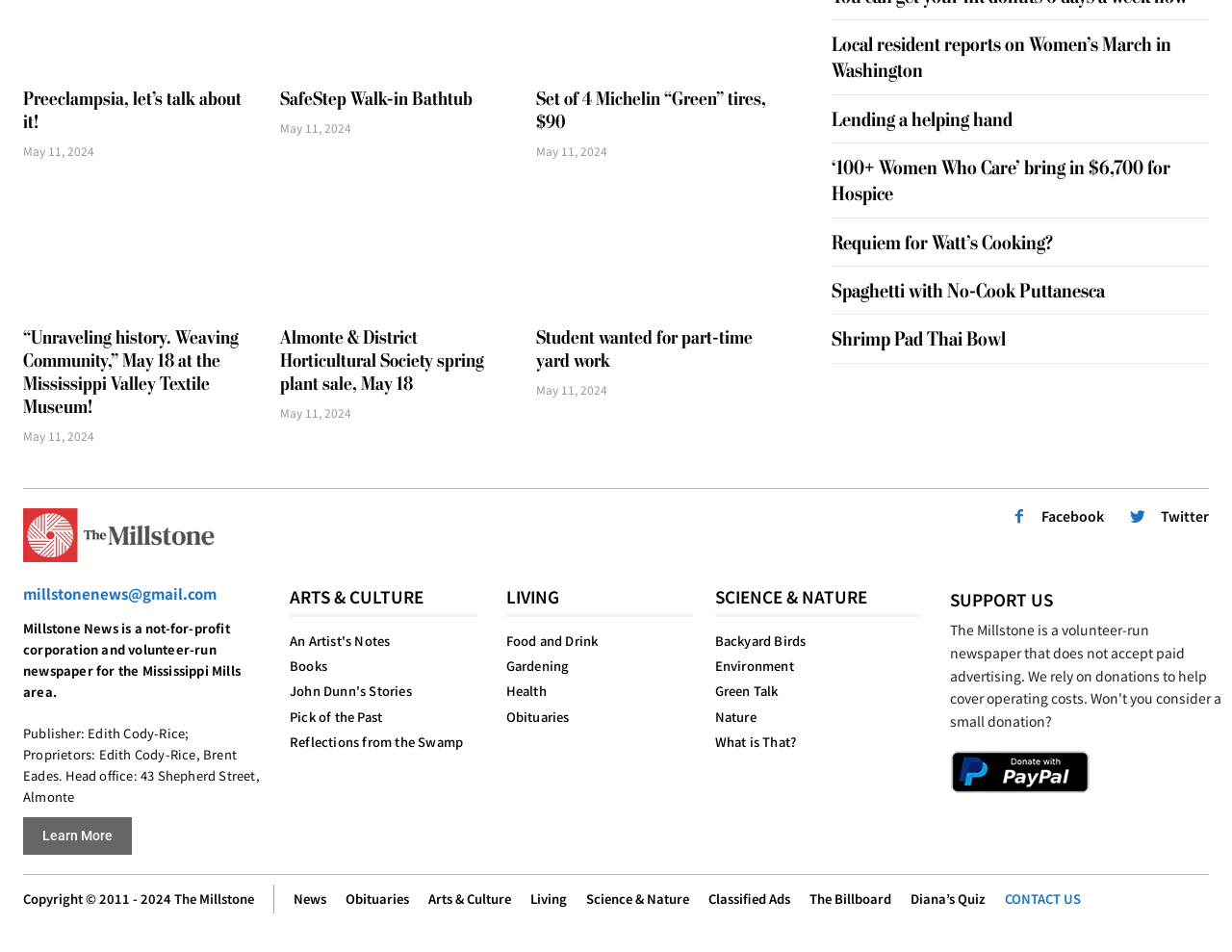Provide the bounding box coordinates of the HTML element this sentence describes: "Preeclampsia, let’s talk about it!".

[0.019, 0.092, 0.196, 0.14]